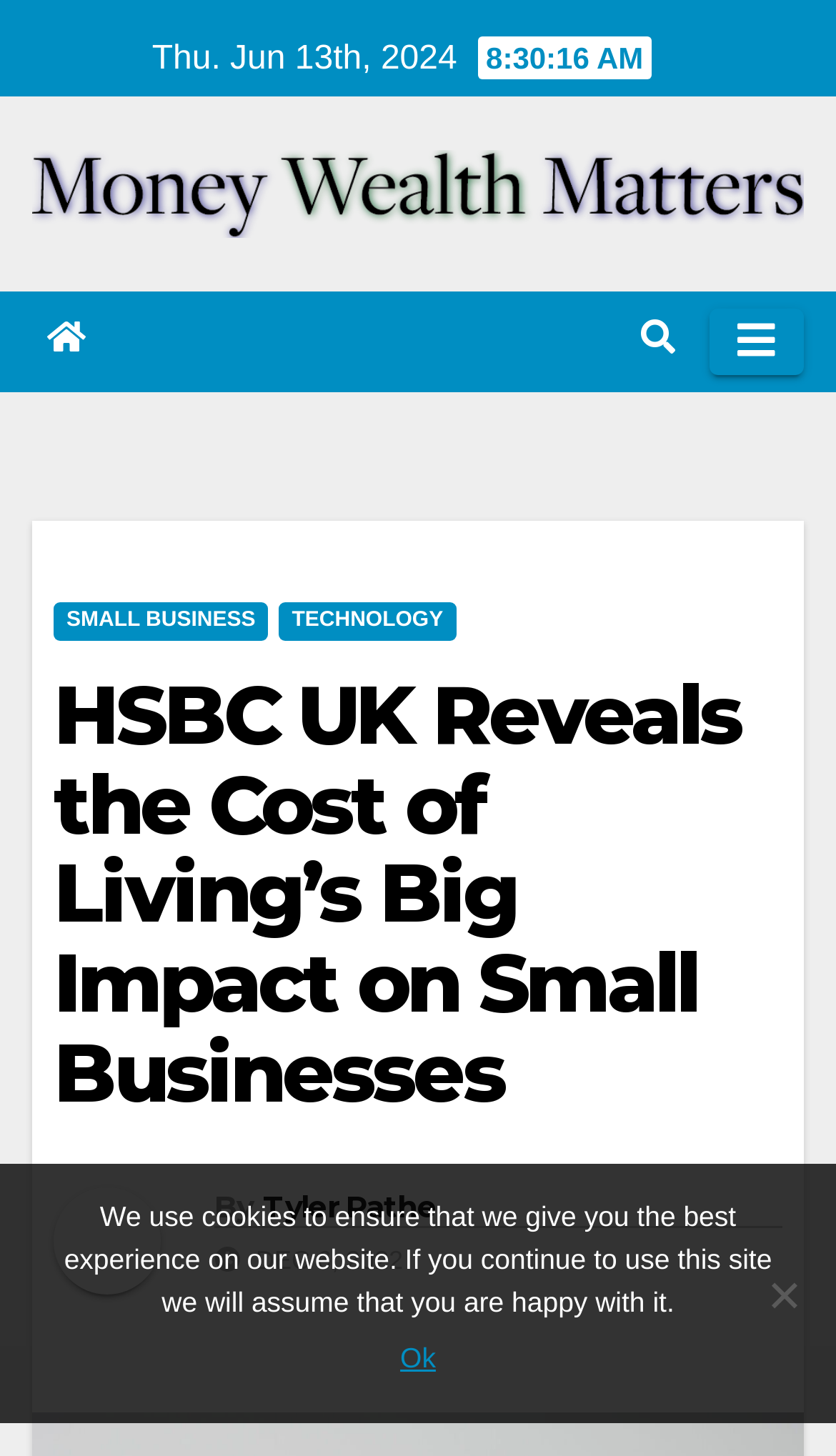Determine the bounding box coordinates of the clickable element to achieve the following action: 'Read the article by Tyler Pathe'. Provide the coordinates as four float values between 0 and 1, formatted as [left, top, right, bottom].

[0.314, 0.816, 0.523, 0.842]